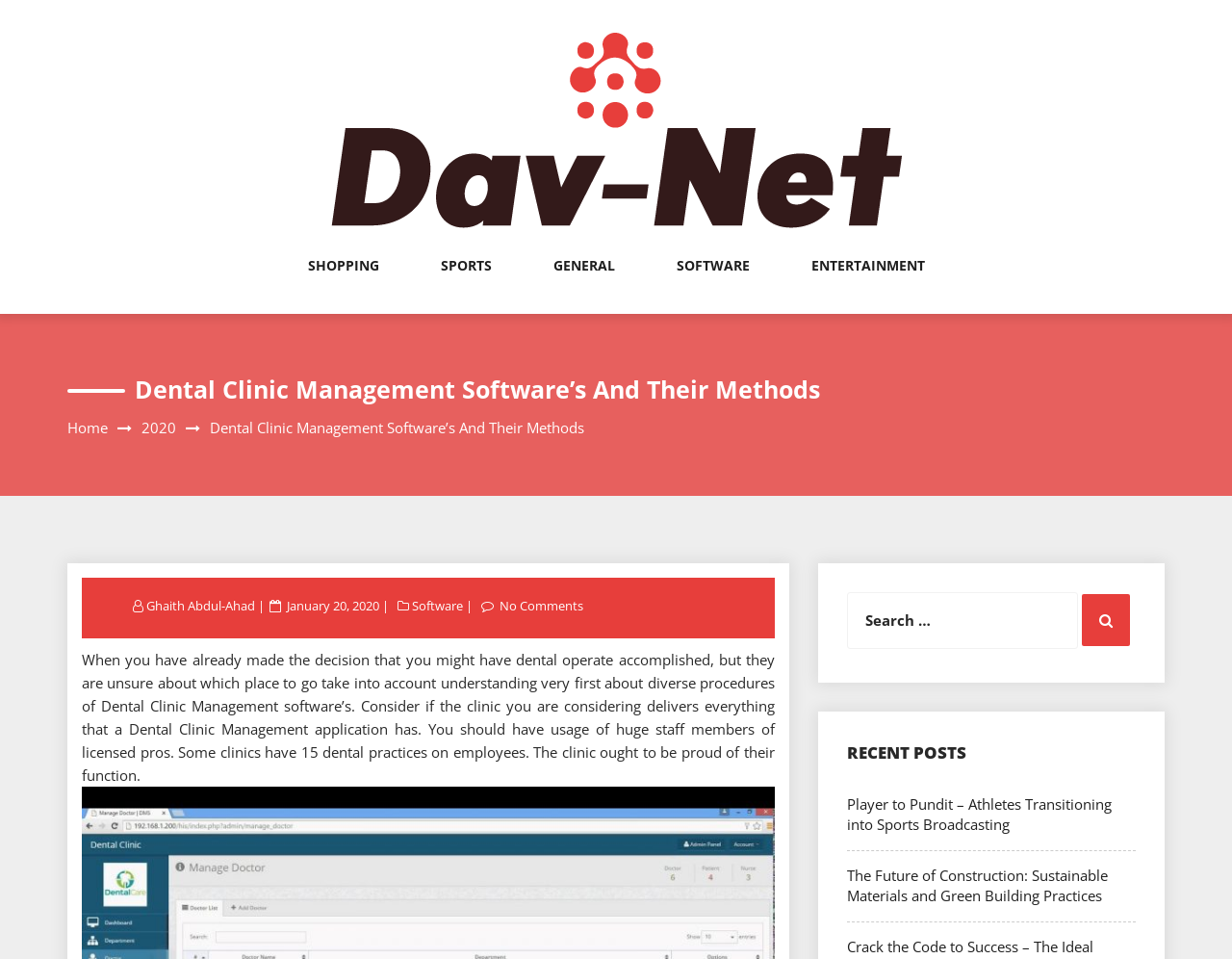Examine the image and give a thorough answer to the following question:
What is the date of the article?

The date of the article can be found by looking at the link 'January 20, 2020' which is located below the heading 'Dental Clinic Management Software’s And Their Methods' and above the paragraph of text.